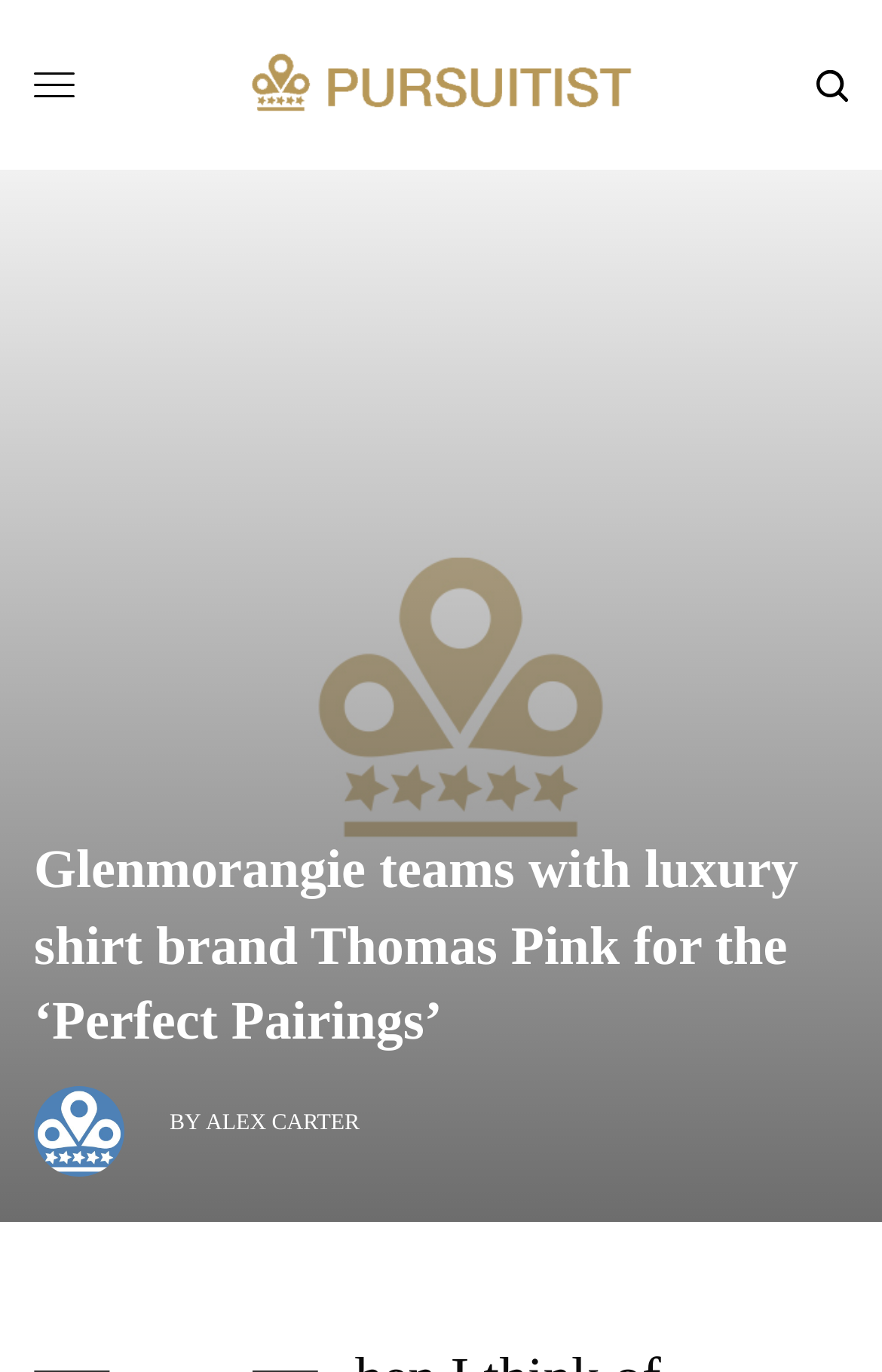What is the rating of Pursuitist?
We need a detailed and exhaustive answer to the question. Please elaborate.

The question can be answered by looking at the StaticText element that states 'Rated ⭐⭐⭐⭐⭐ from Forbes, The New York Times & The Wall Street Journal.'. The rating is mentioned as 5 stars.